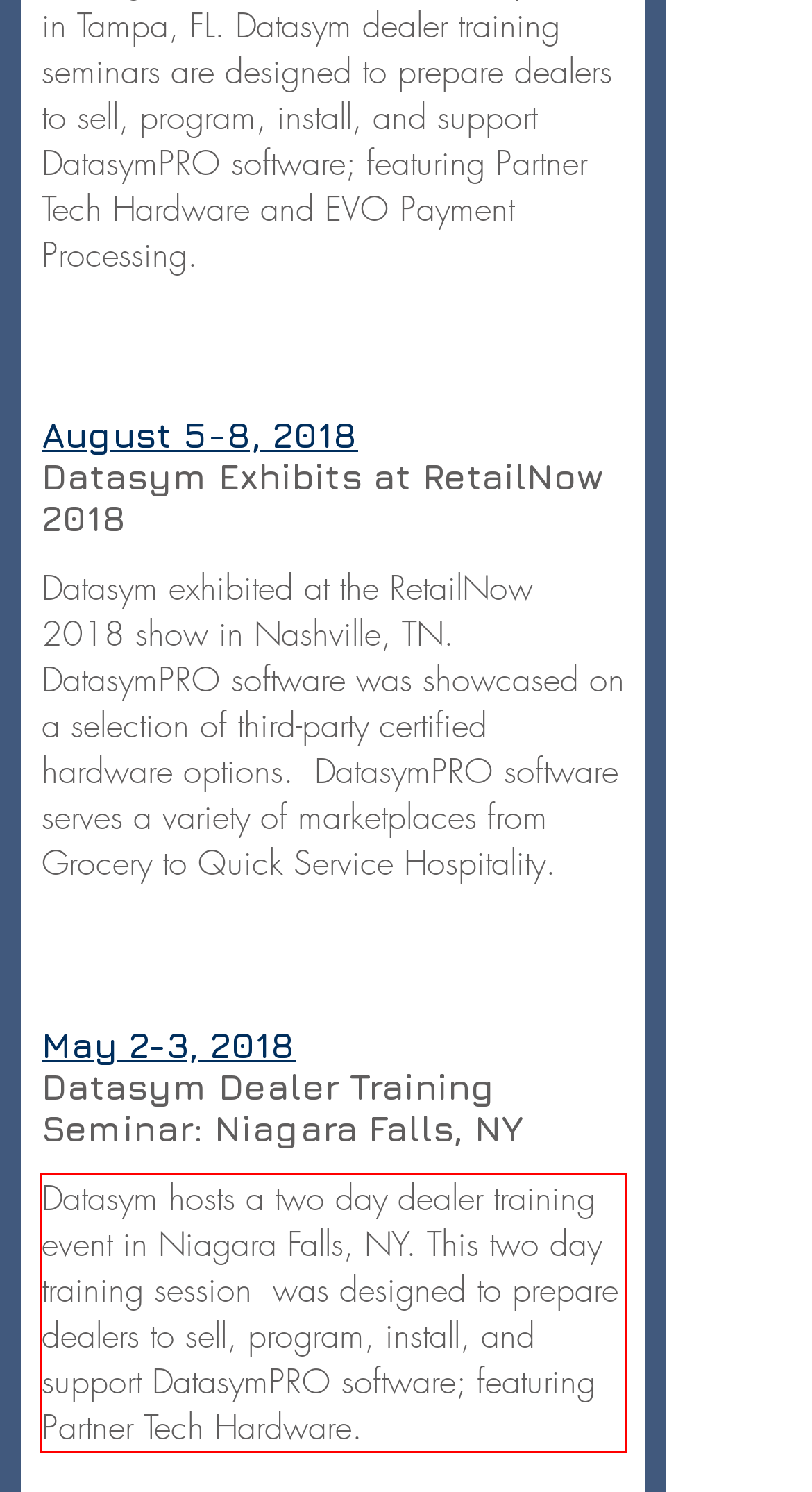Examine the screenshot of the webpage, locate the red bounding box, and generate the text contained within it.

Datasym hosts a two day dealer training event in Niagara Falls, NY. This two day training session was designed to prepare dealers to sell, program, install, and support DatasymPRO software; featuring Partner Tech Hardware.